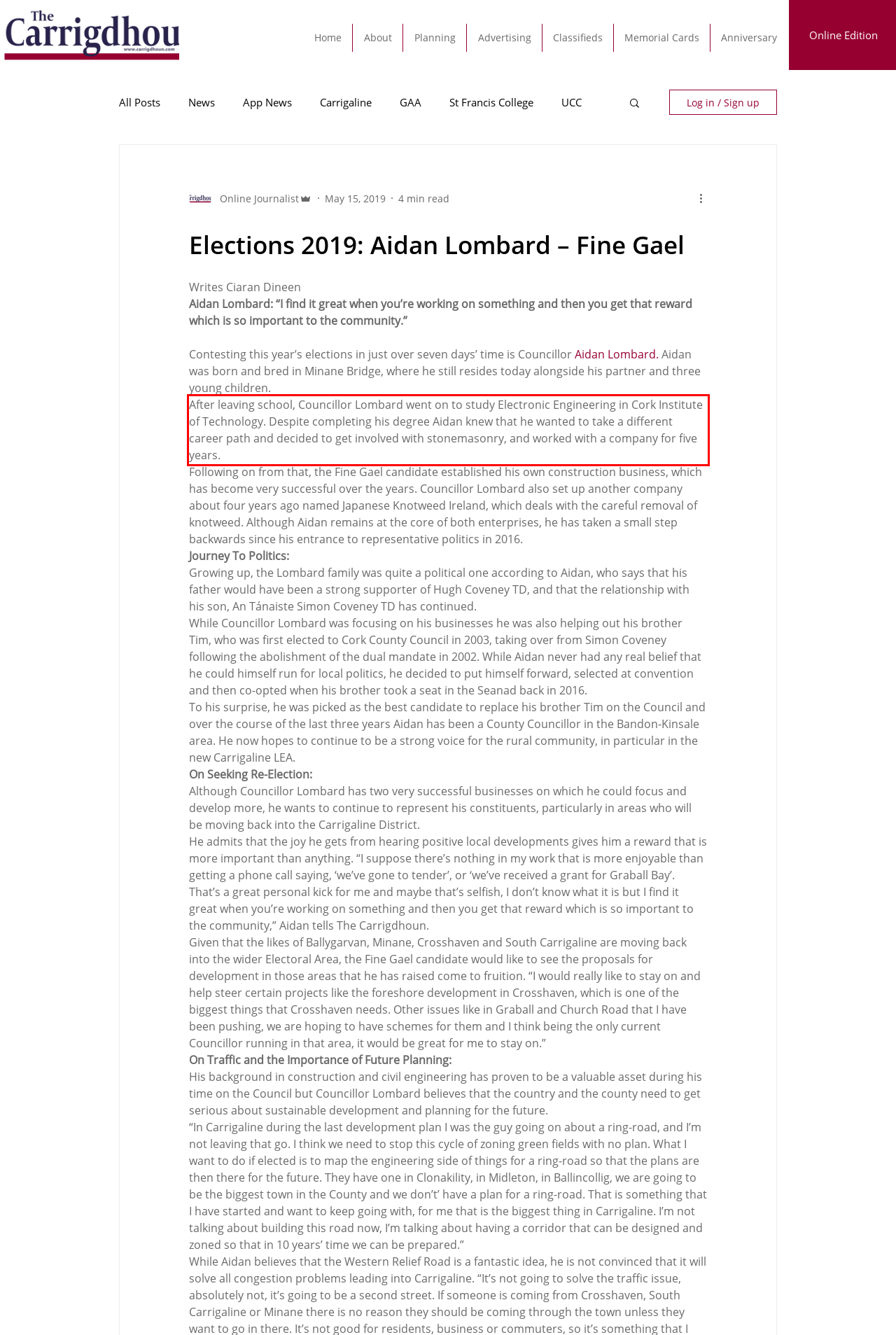Extract and provide the text found inside the red rectangle in the screenshot of the webpage.

After leaving school, Councillor Lombard went on to study Electronic Engineering in Cork Institute of Technology. Despite completing his degree Aidan knew that he wanted to take a different career path and decided to get involved with stonemasonry, and worked with a company for five years.